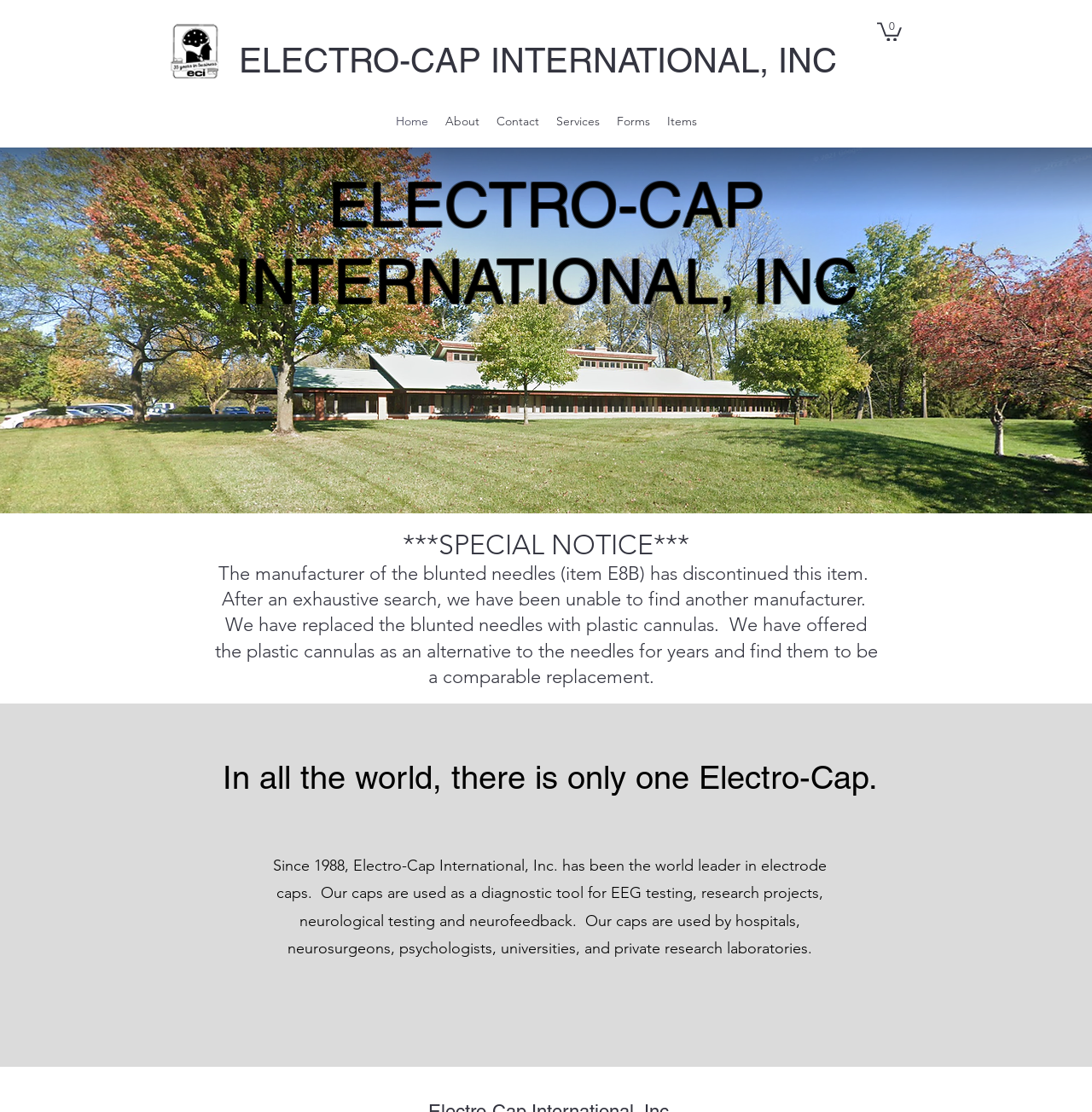Elaborate on the different components and information displayed on the webpage.

The webpage is about Electro-Cap International, Inc., a manufacturer of electrode caps and accompanying accessories. At the top left corner, there is a small image of a 35-year anniversary logo. Next to it, the company name "ELECTRO-CAP INTERNATIONAL, INC" is prominently displayed in a large font. 

On the top right corner, there is a cart button with a zero item count, accompanied by a small icon. Below the company name, a navigation menu is situated, with links to various sections of the website, including "Home", "About", "Contact", "Services", "Forms", and "Items". 

The main content of the webpage is divided into two sections. The top section features a large image of a building, likely the company's headquarters. Below the image, the company name is repeated in a heading, followed by a subheading "Quality and Integrity". 

The lower section of the main content area contains three paragraphs of text. The first paragraph is a special notice about a discontinued product, blunted needles, and its replacement with plastic cannulas. The second paragraph is a heading that emphasizes the uniqueness of Electro-Cap. The third paragraph provides a brief overview of the company's history, products, and their applications in various fields.